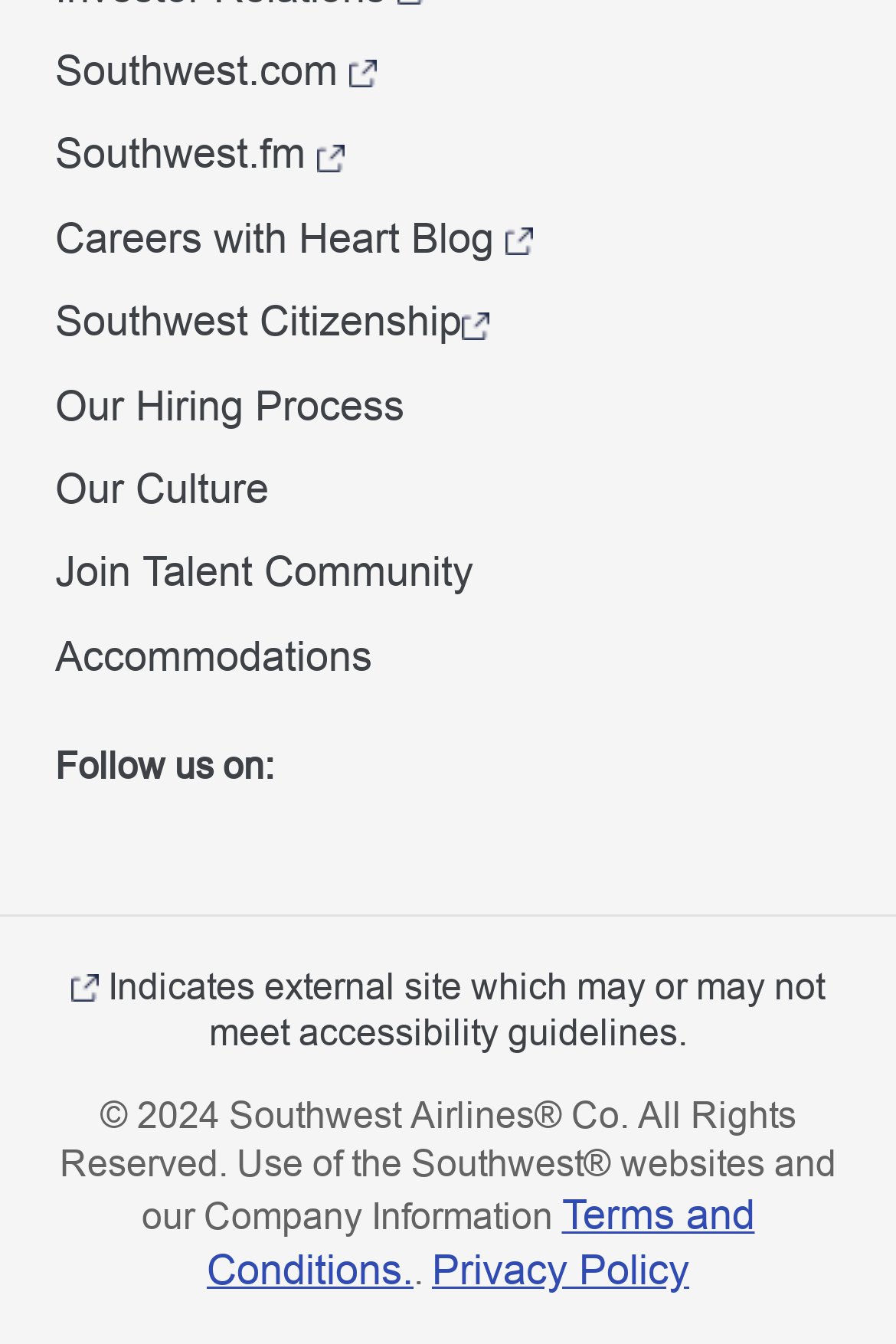Given the content of the image, can you provide a detailed answer to the question?
What is the company name?

The company name can be found in the top section of the webpage, where it is written as 'Southwest.com' and 'Southwest.fm'. Additionally, the copyright information at the bottom of the webpage also mentions 'Southwest Airlines® Co.'.